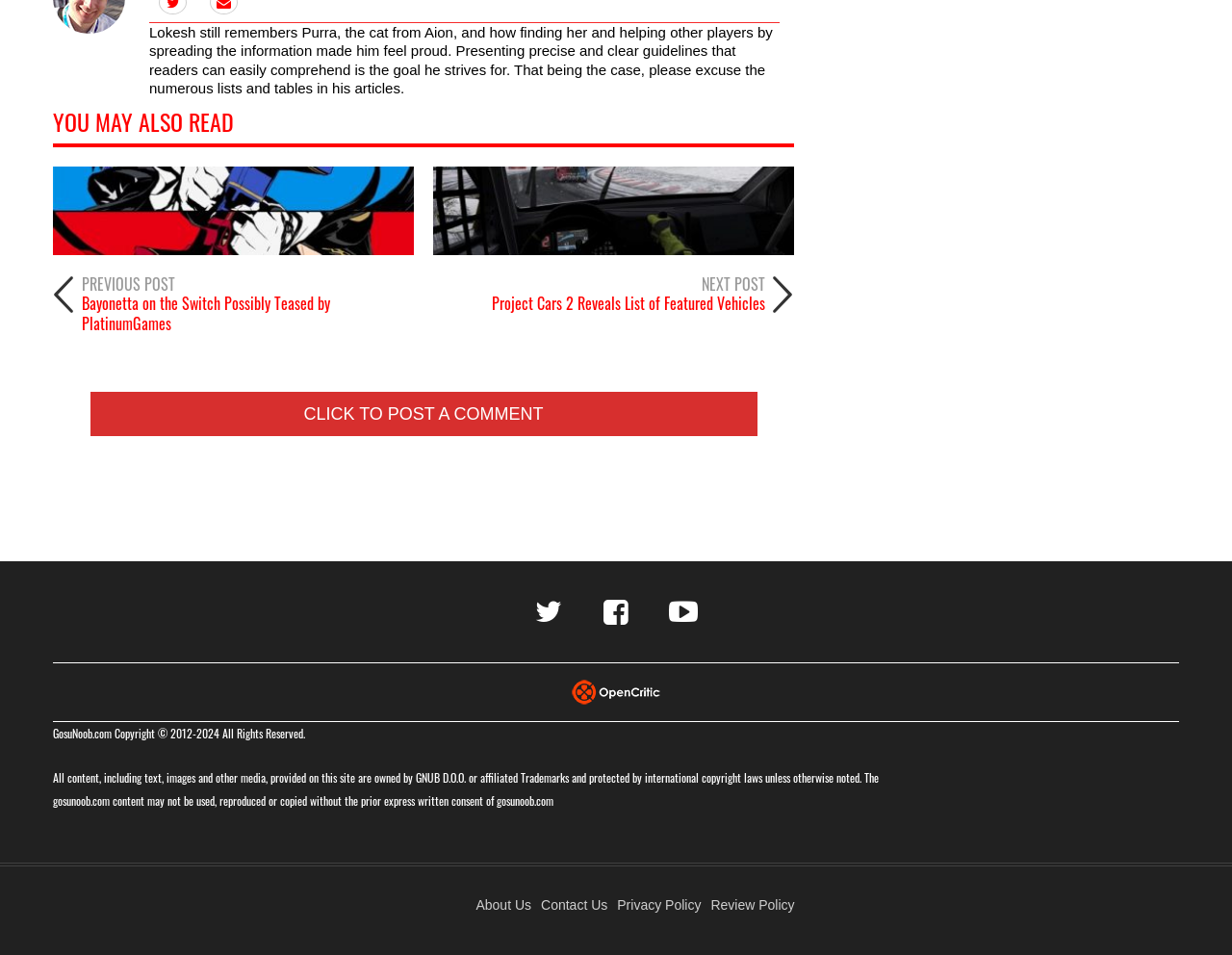Identify the bounding box coordinates for the element you need to click to achieve the following task: "Learn about project cars 2 list of vehicles". The coordinates must be four float values ranging from 0 to 1, formatted as [left, top, right, bottom].

[0.352, 0.221, 0.645, 0.329]